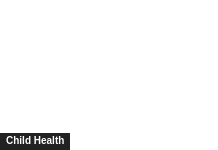What type of content is expected in this section?
From the details in the image, answer the question comprehensively.

The section is likely to contain articles, resources, and guidelines related to child health, providing valuable insights and information on various health topics to support parents in making informed decisions for their children.